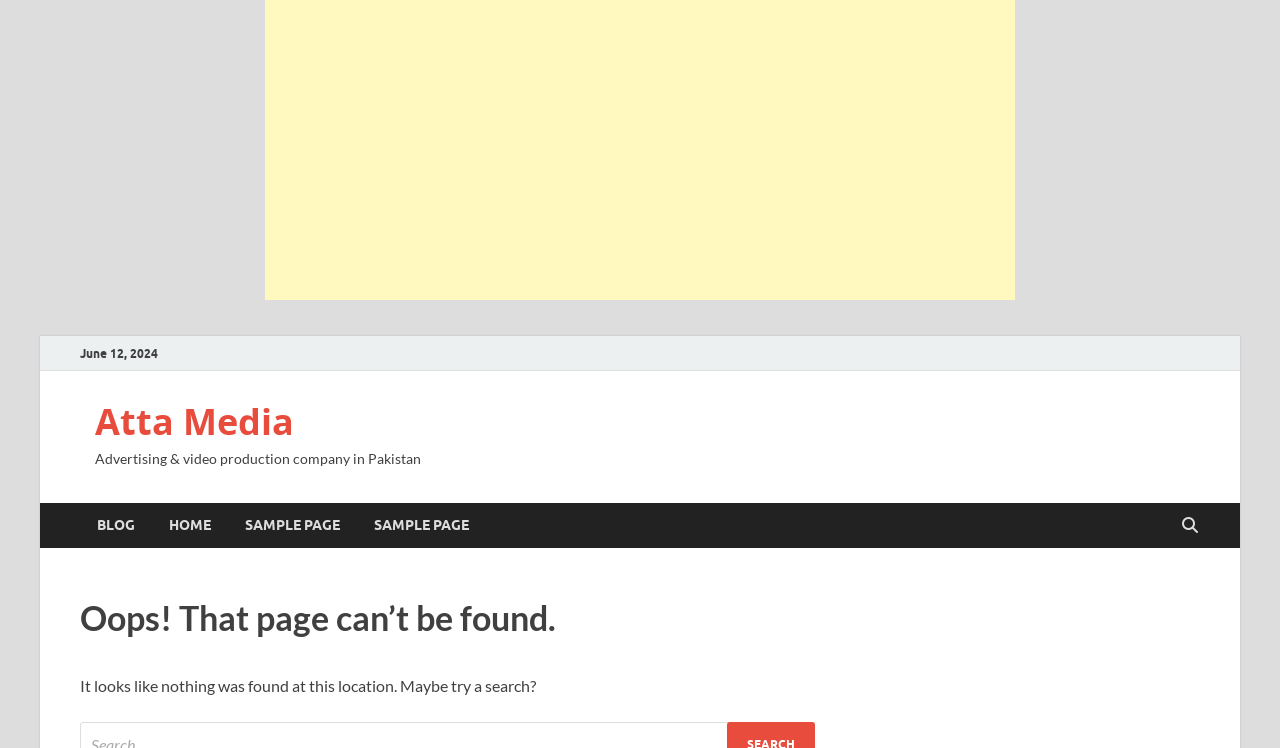Given the content of the image, can you provide a detailed answer to the question?
What is the purpose of the company mentioned on the webpage?

I found a description below the company name 'Atta Media' that mentions the company's purpose as 'Advertising & video production company in Pakistan'.